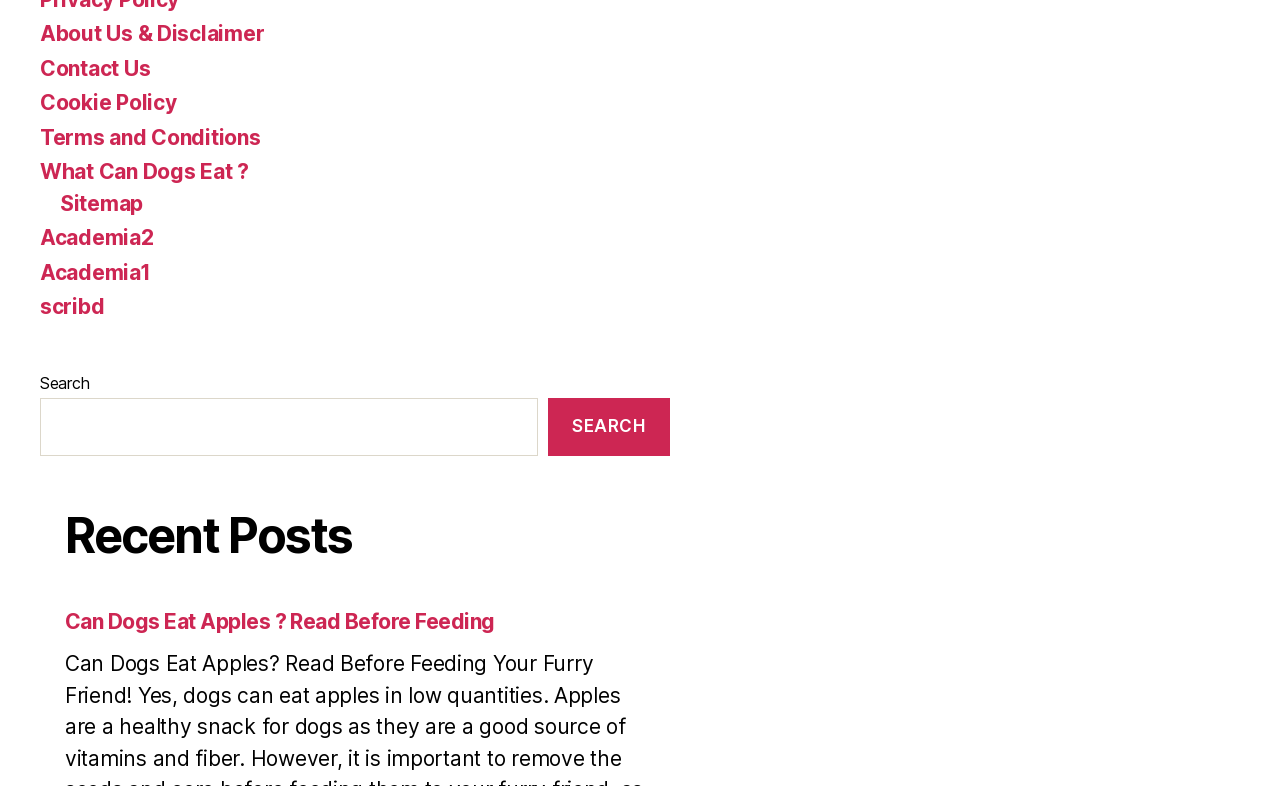What is the purpose of the search box?
Give a one-word or short phrase answer based on the image.

To search the website